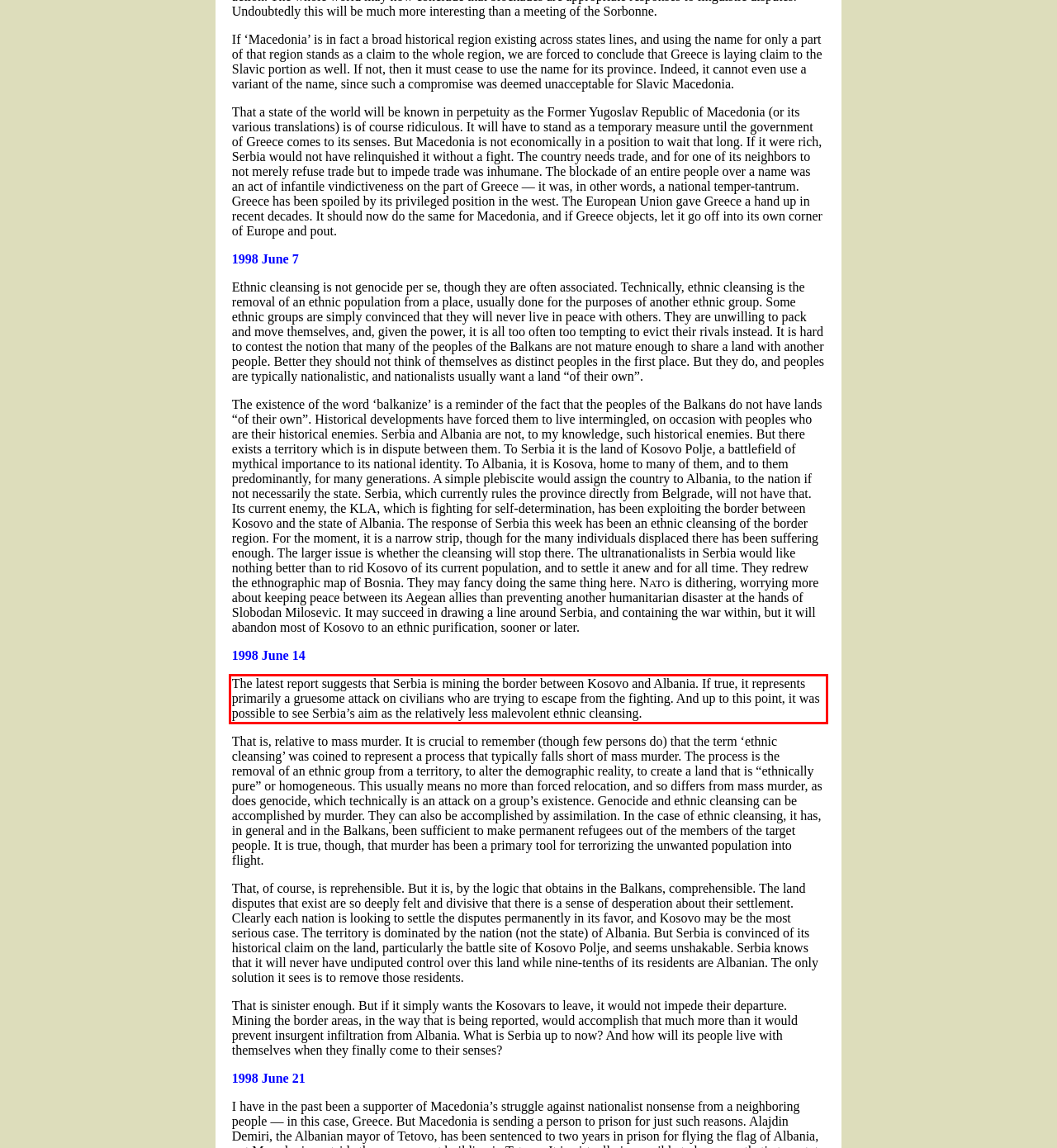Please perform OCR on the text within the red rectangle in the webpage screenshot and return the text content.

The latest report suggests that Serbia is mining the border between Kosovo and Albania. If true, it represents primarily a gruesome attack on civilians who are trying to escape from the fighting. And up to this point, it was possible to see Serbia’s aim as the relatively less malevolent ethnic cleansing.